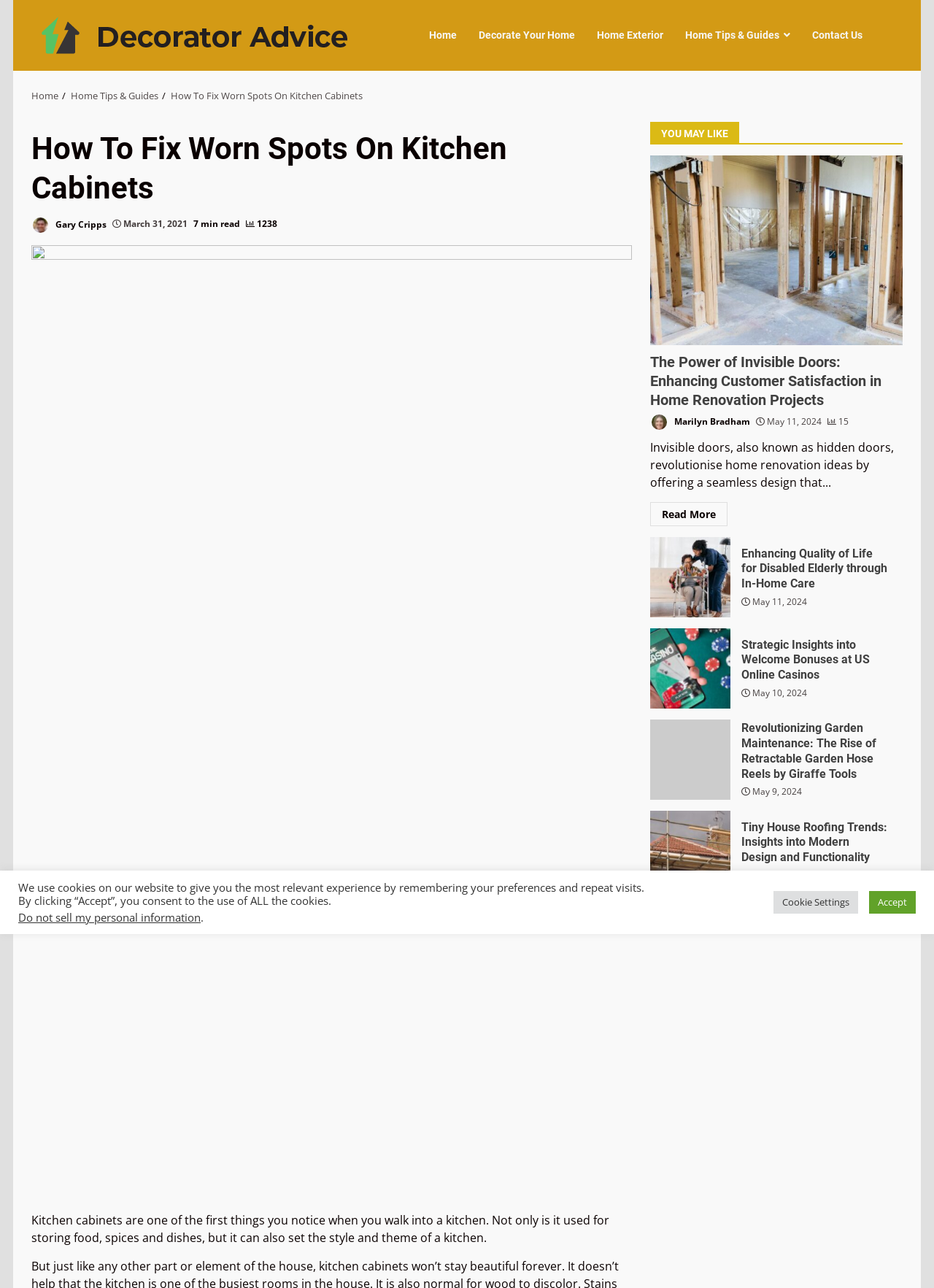Please identify the bounding box coordinates of the element's region that I should click in order to complete the following instruction: "Read more about 'Revolutionizing Garden Maintenance: The Rise of Retractable Garden Hose Reels by Giraffe Tools'". The bounding box coordinates consist of four float numbers between 0 and 1, i.e., [left, top, right, bottom].

[0.794, 0.56, 0.951, 0.607]